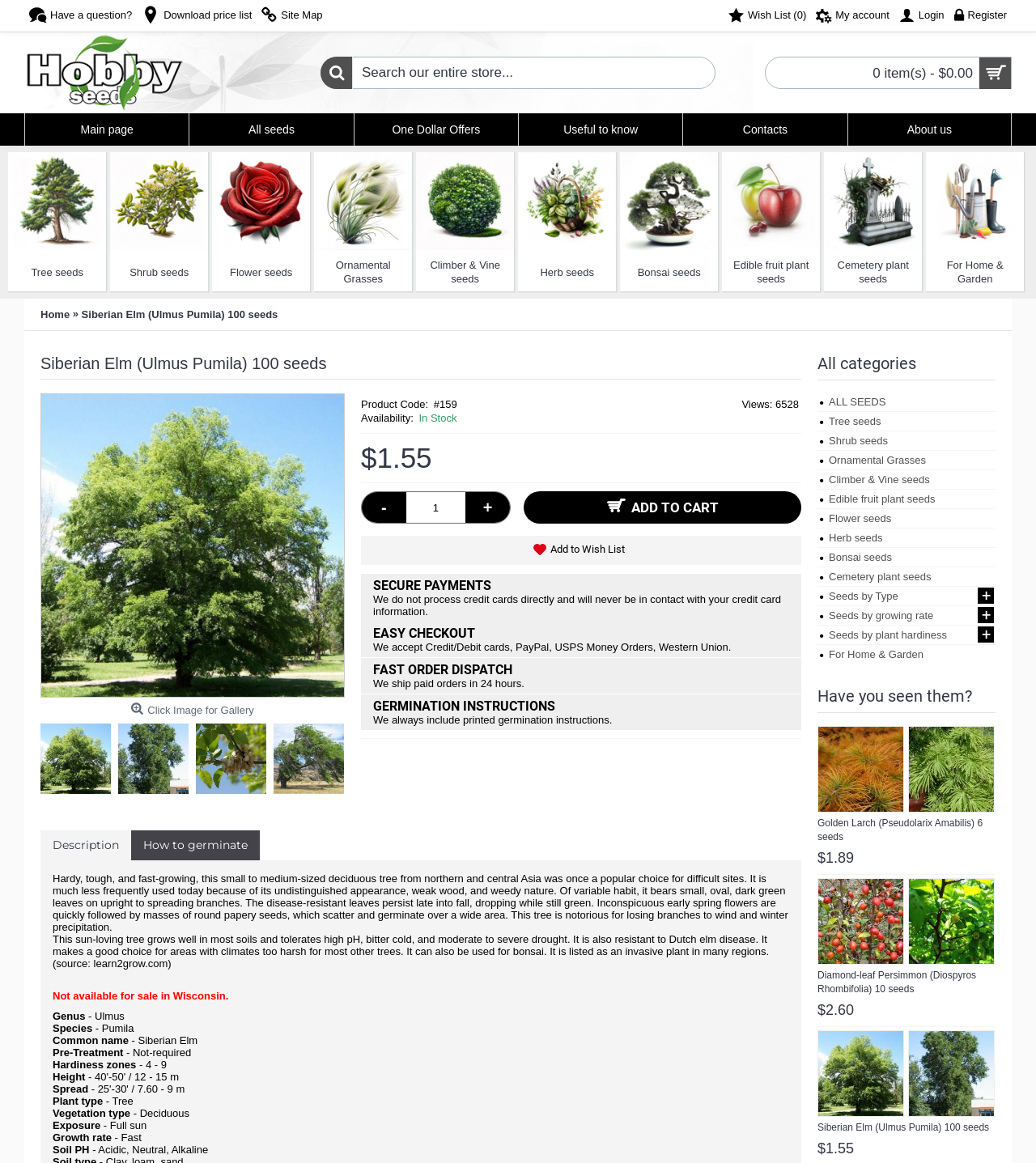Describe all the significant parts and information present on the webpage.

This webpage is about Siberian Elm (Ulmus Pumila) 100 seeds, specifically for sale on HobbySeeds. At the top, there are two rows of links, with the first row containing links to "Have a question?", "Download price list", and "Site Map", and the second row containing links to "Wish List (0)", "My account", "Login", and "Register". 

Below these links, there is a HobbySeeds logo and a search bar where users can search the entire store. To the right of the search bar, there is a notification indicating that there are 0 items in the cart, with a total cost of $0.00.

On the left side of the page, there are links to various categories, including "Tree seeds", "Shrub seeds", "Flower seeds", "Ornamental Grasses", "Climber & Vine seeds", "Herb seeds", "Bonsai seeds", "Edible fruit plant seeds", "Cemetery plant seeds", and "For Home & Garden". Each category has an accompanying image.

In the main content area, there is a breadcrumb navigation showing the path from "Home" to the current page, "Siberian Elm (Ulmus Pumila) 100 seeds". Below this, there are links to "All categories" and various subcategories, including "ALL SEEDS", "Tree seeds", "Shrub seeds", and others. These links are accompanied by icons and have dropdown menus.

Overall, the webpage appears to be a product page for Siberian Elm seeds, with navigation and search functionality to facilitate browsing and purchasing.